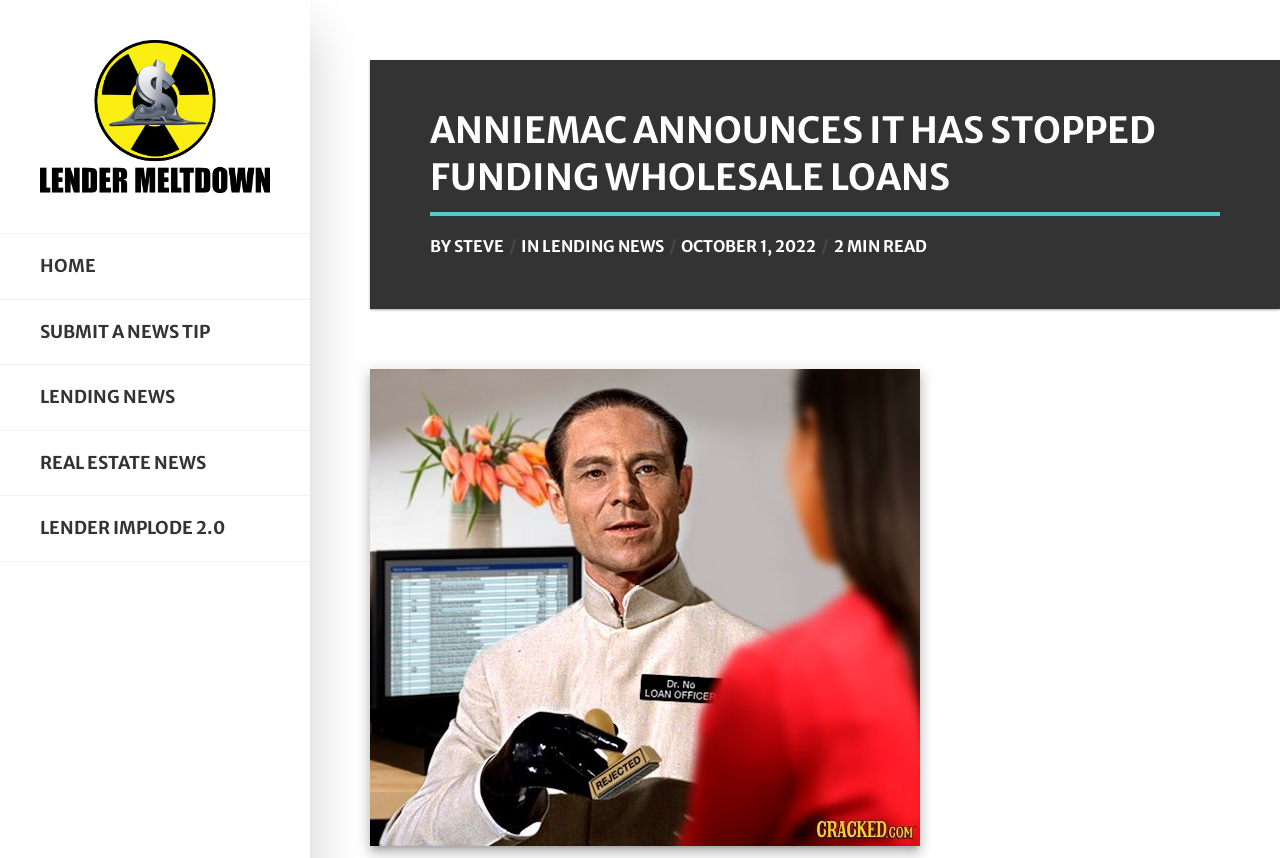Please determine the bounding box coordinates of the element's region to click for the following instruction: "read LENDING NEWS".

[0.424, 0.275, 0.519, 0.298]